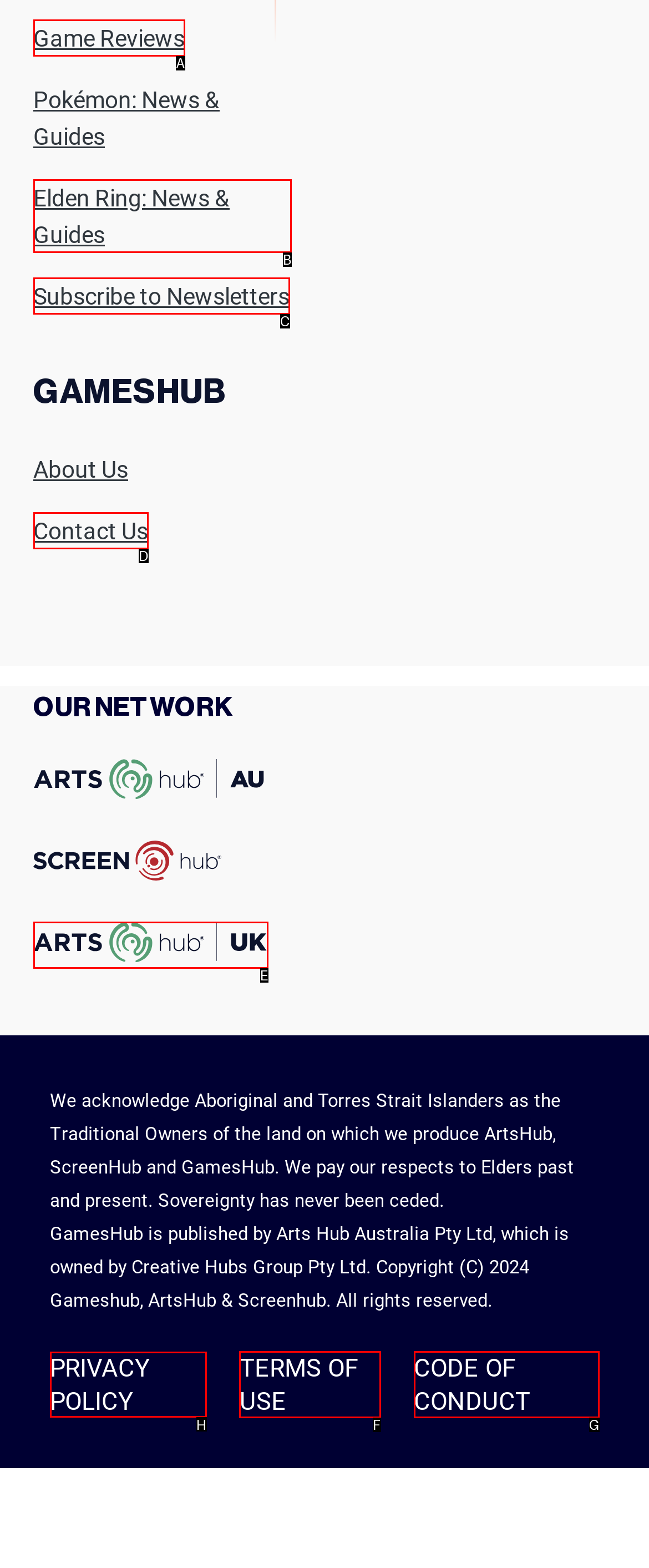Indicate the HTML element to be clicked to accomplish this task: Read PRIVACY POLICY Respond using the letter of the correct option.

H